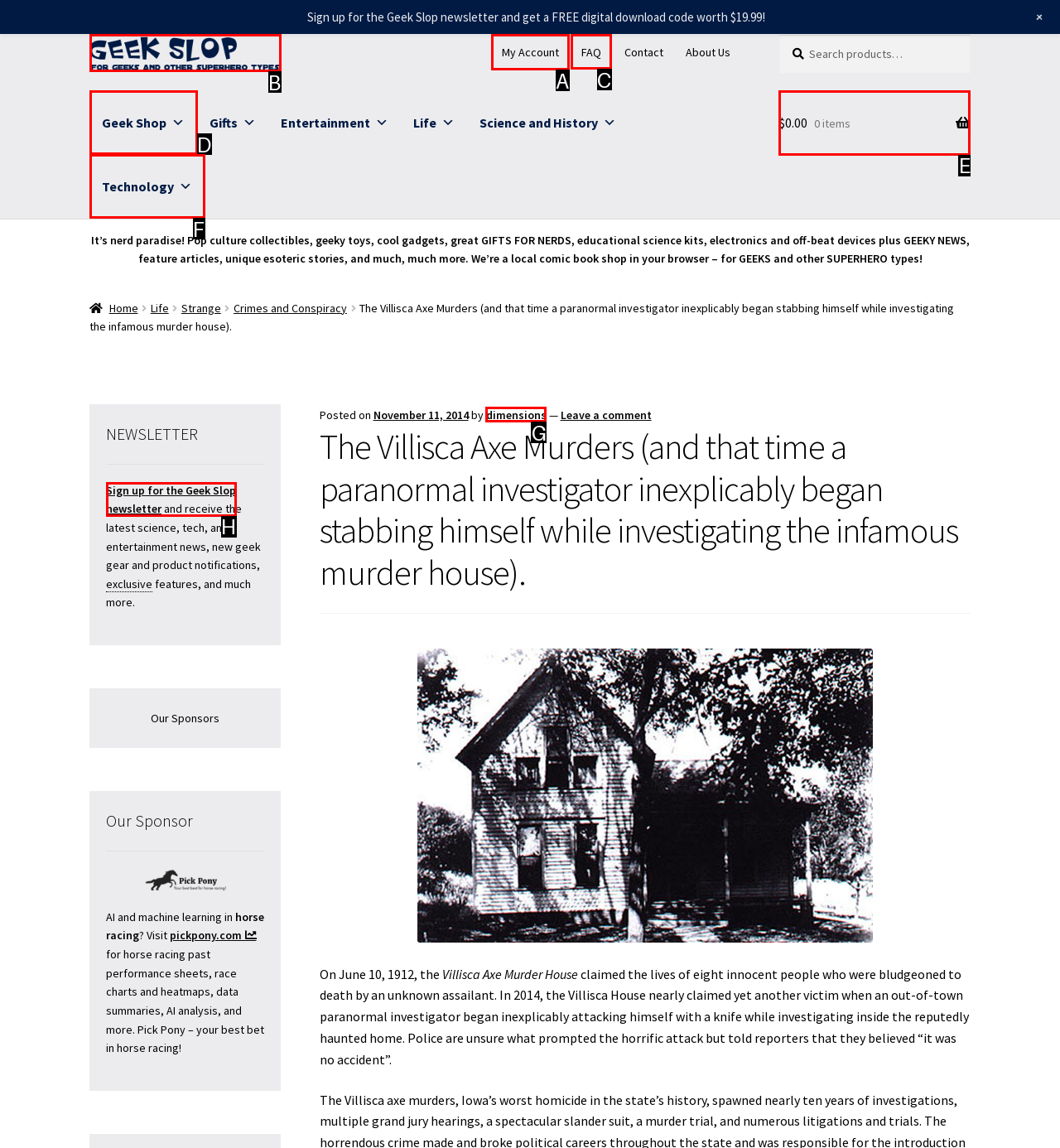Determine which letter corresponds to the UI element to click for this task: Go to My Account
Respond with the letter from the available options.

A